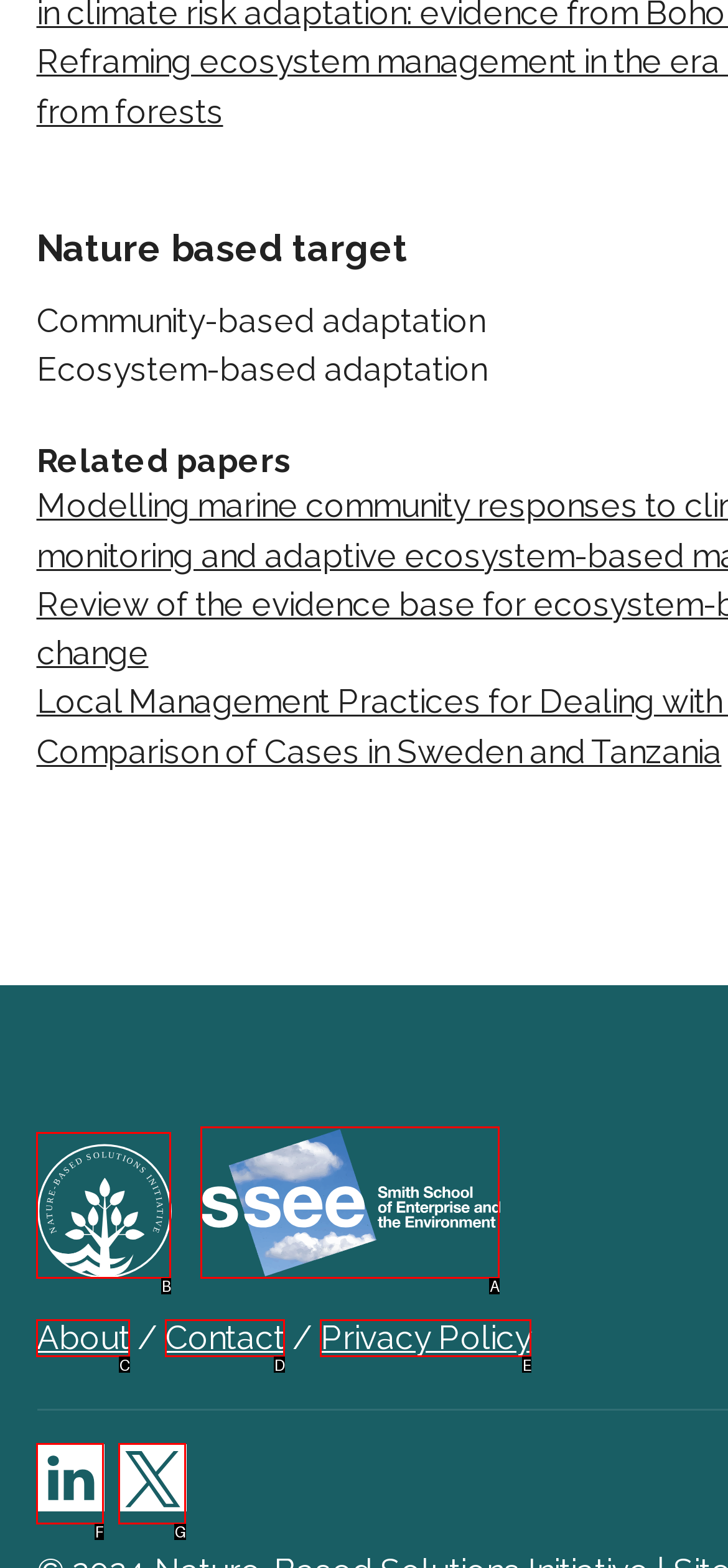Identify which HTML element matches the description: X logo. Answer with the correct option's letter.

G